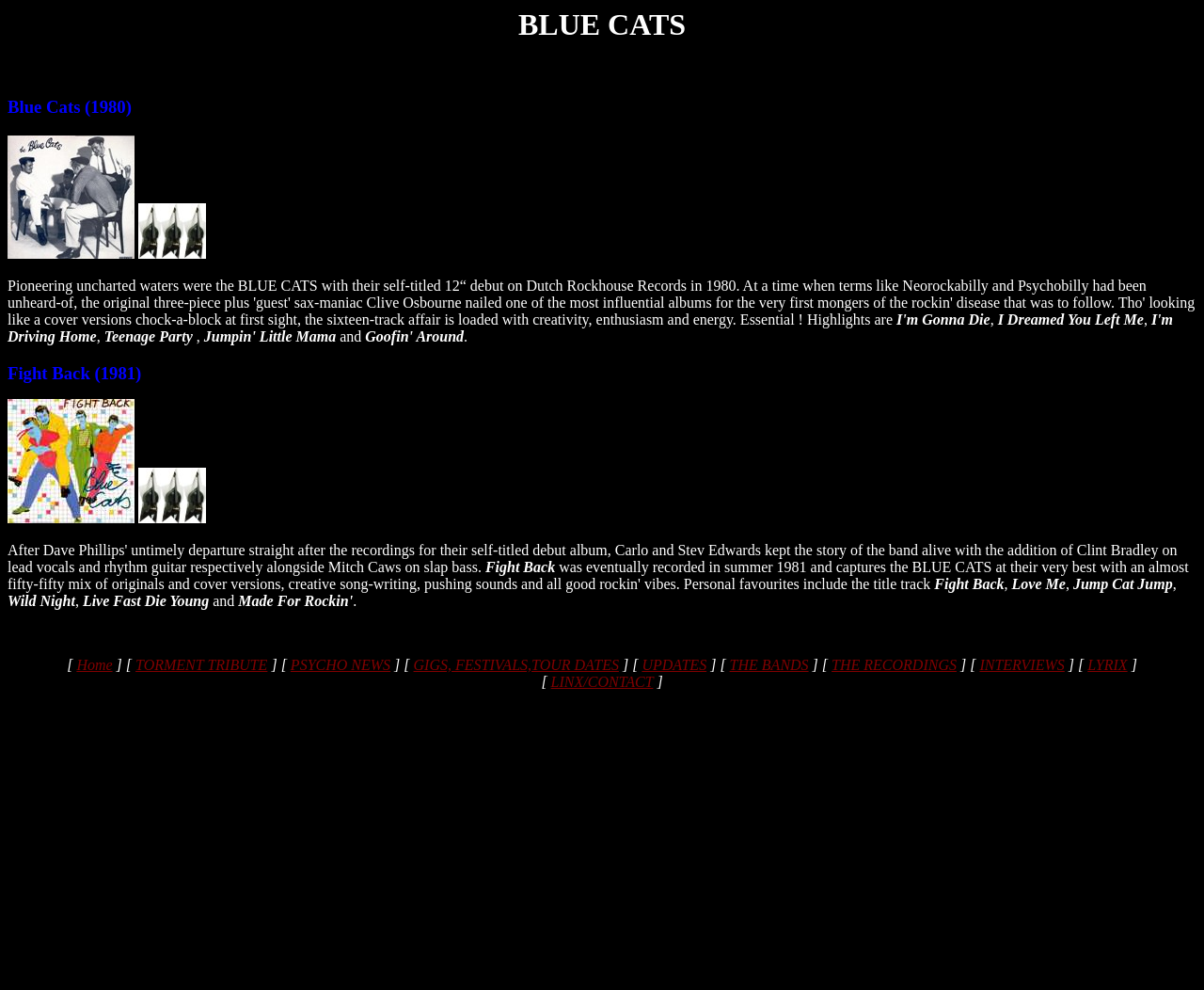Illustrate the webpage thoroughly, mentioning all important details.

The webpage is about "Blue Cats", a music-related topic. At the top, there is a large heading "BLUE CATS" followed by a smaller heading "Blue Cats (1980)". Below these headings, there are four images aligned horizontally, likely album covers or band photos.

To the right of the images, there is a list of song titles, including "I Dreamed You Left Me", "Teenage Party", and others, separated by commas. Below this list, there is another heading "Fight Back (1981)" followed by four more images, similar to the previous ones.

The page continues with more lists of song titles, including "Fight Back", "Love Me", and "Jump Cat Jump", as well as "Wild Night", "Live Fast Die Young", and others. These lists are separated by headings and images.

At the bottom of the page, there is a navigation menu with links to various sections, including "Home", "TORMENT TRIBUTE", "PSYCHO NEWS", "GIGS, FESTIVALS, TOUR DATES", "UPDATES", "THE BANDS", "THE RECORDINGS", "INTERVIEWS", "LYRIX", and "LINX/CONTACT". These links are arranged horizontally and are separated by brackets and spaces.